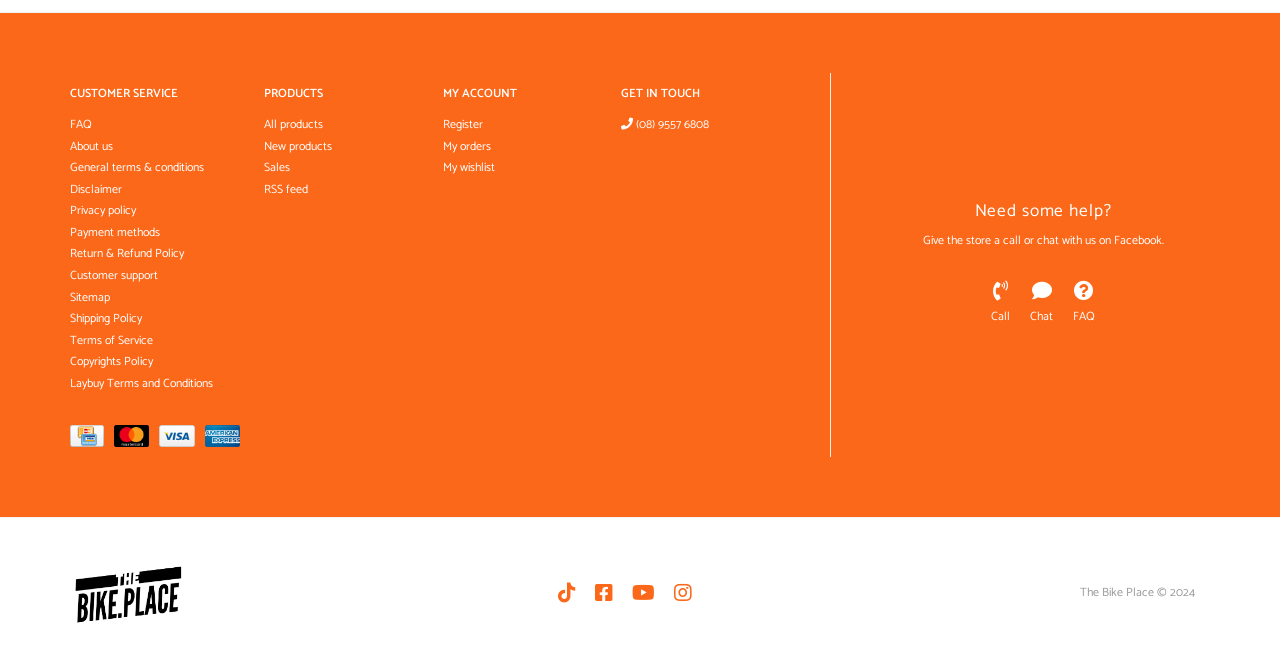Identify the bounding box coordinates necessary to click and complete the given instruction: "Chat with us on Facebook".

[0.805, 0.427, 0.823, 0.488]